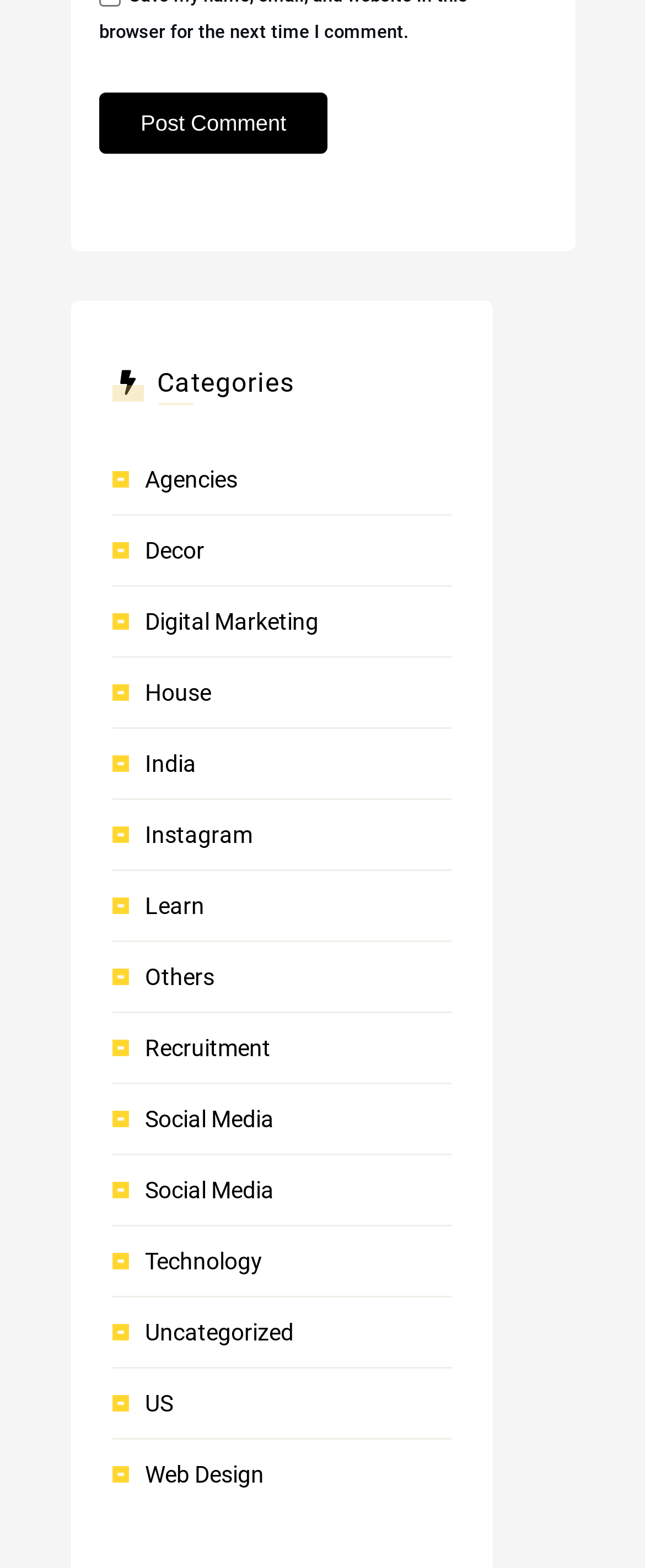Find the bounding box coordinates of the element to click in order to complete the given instruction: "Visit the 'Digital Marketing' page."

[0.224, 0.388, 0.494, 0.405]